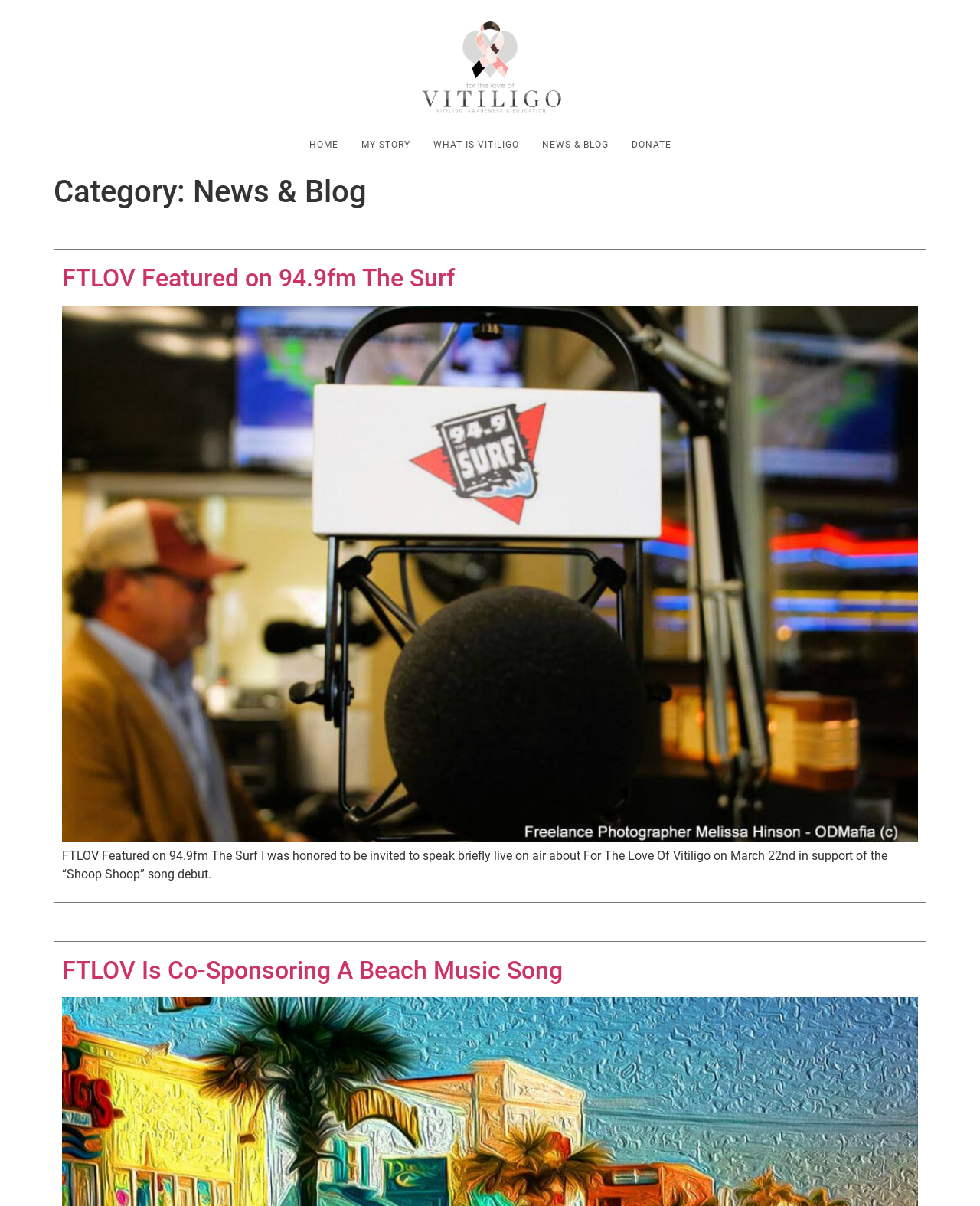Locate the bounding box coordinates of the element's region that should be clicked to carry out the following instruction: "learn more about broken city lab". The coordinates need to be four float numbers between 0 and 1, i.e., [left, top, right, bottom].

None